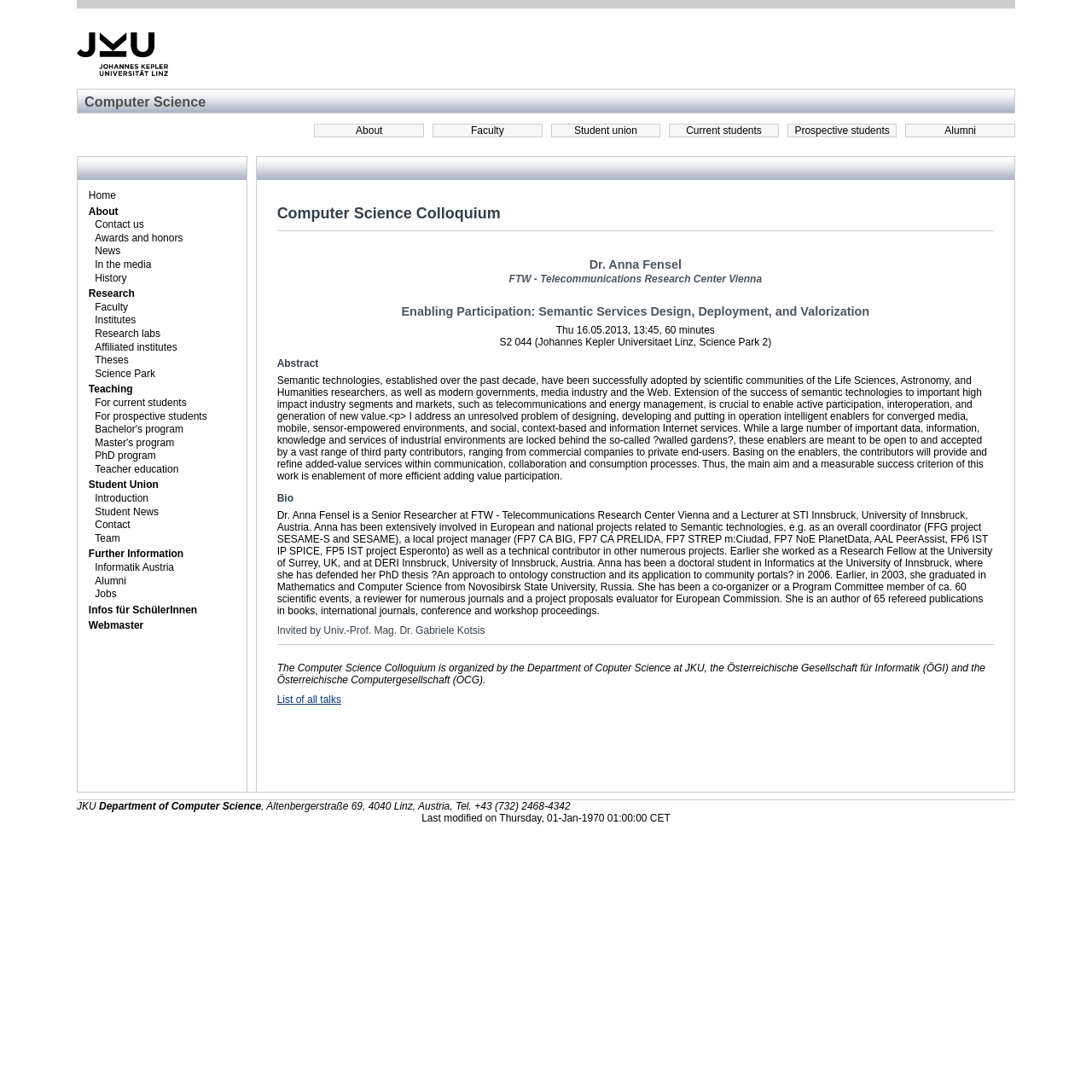Based on the description "Institutes", find the bounding box of the specified UI element.

[0.079, 0.288, 0.23, 0.3]